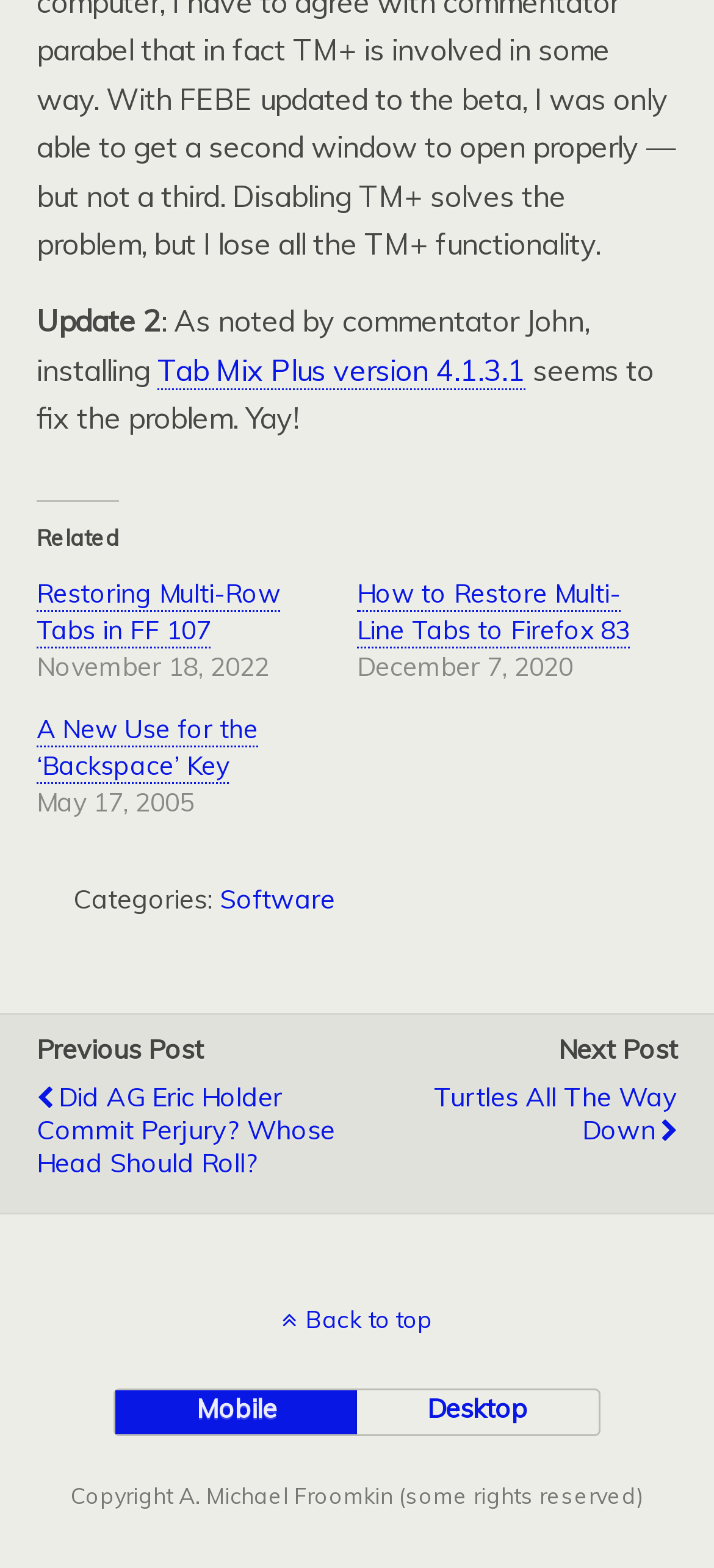Predict the bounding box of the UI element based on this description: "Turtles All the Way Down".

[0.509, 0.68, 0.949, 0.741]